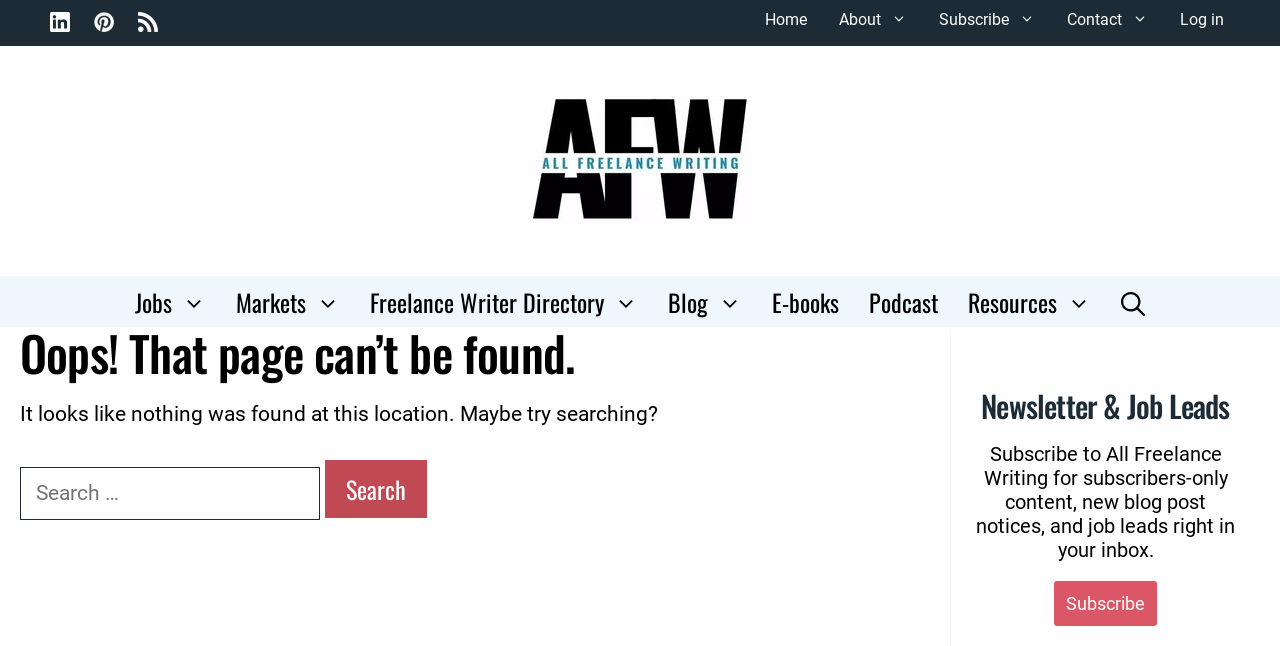Answer the question in one word or a short phrase:
How many navigation links are there?

8